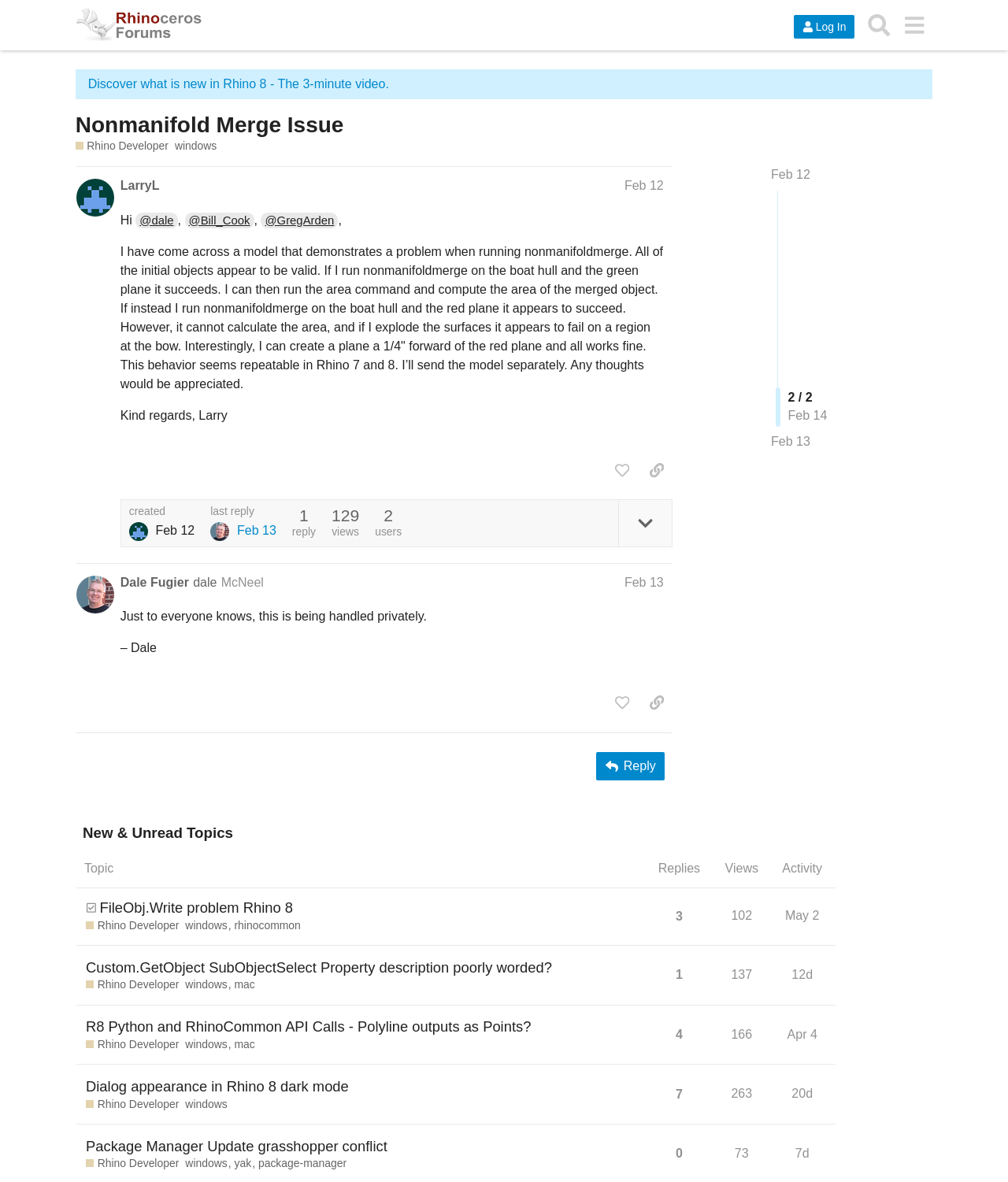Who is the author of the first post?
Provide a fully detailed and comprehensive answer to the question.

I identified the author by looking at the region element with the heading 'LarryL Feb 12', which indicates that LarryL is the author of the post.